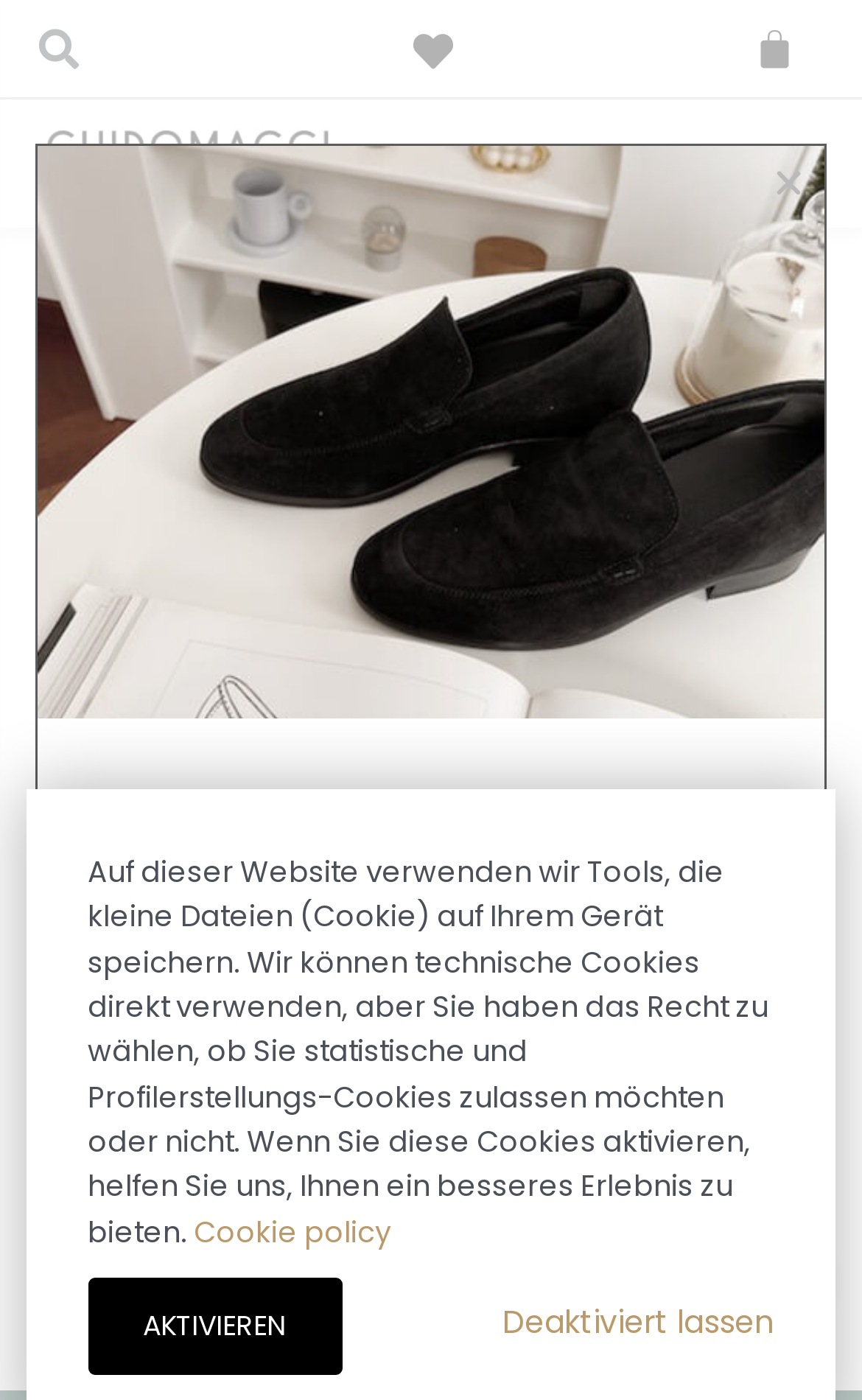Provide a thorough and detailed response to the question by examining the image: 
What is the purpose of the button 'Suche'?

I inferred the purpose of the button 'Suche' by its name and its proximity to the search input field. The button is likely to be used to initiate a search query.